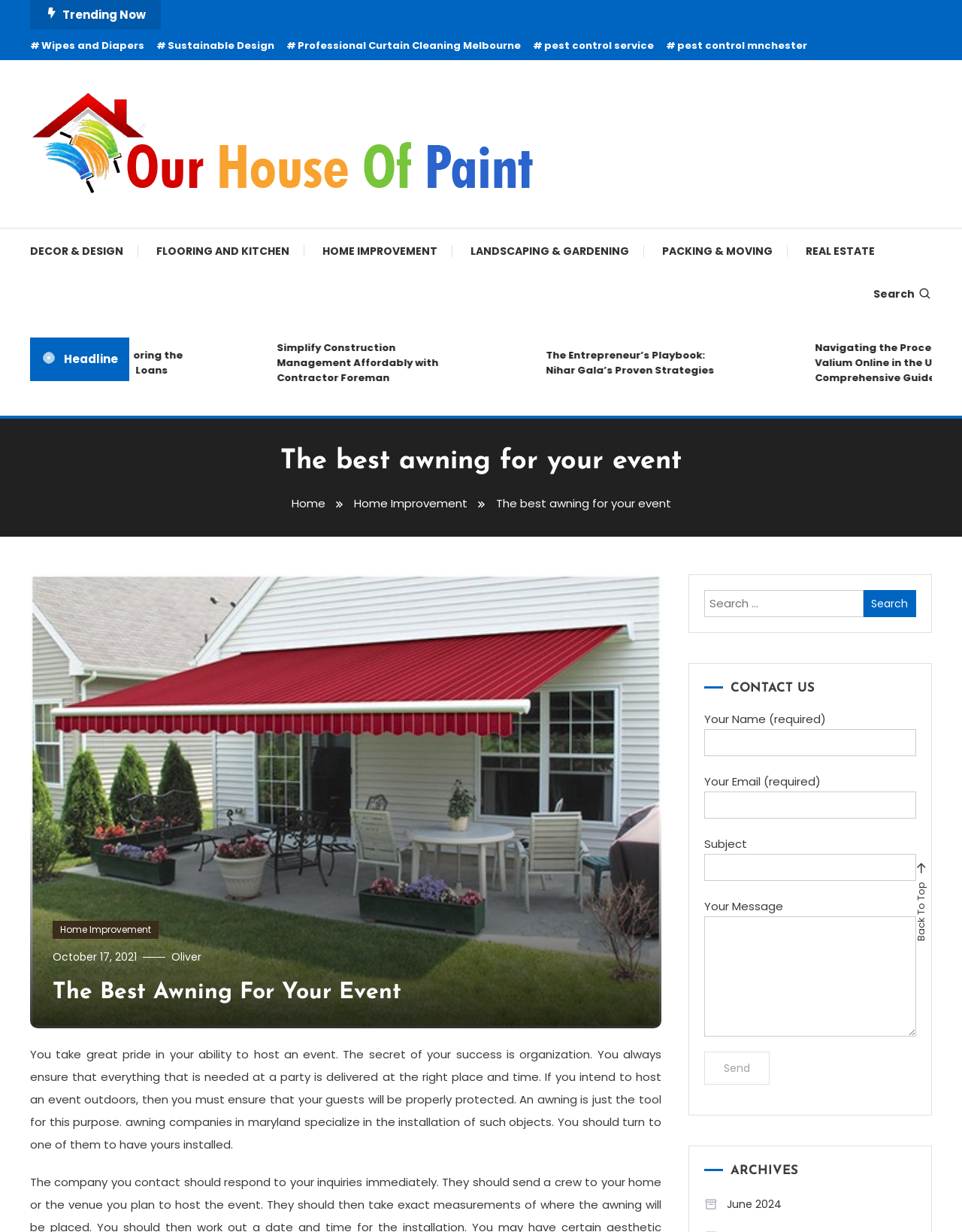Determine the bounding box coordinates of the clickable element necessary to fulfill the instruction: "Read the article about The Best Awning For Your Event". Provide the coordinates as four float numbers within the 0 to 1 range, i.e., [left, top, right, bottom].

[0.055, 0.794, 0.664, 0.818]